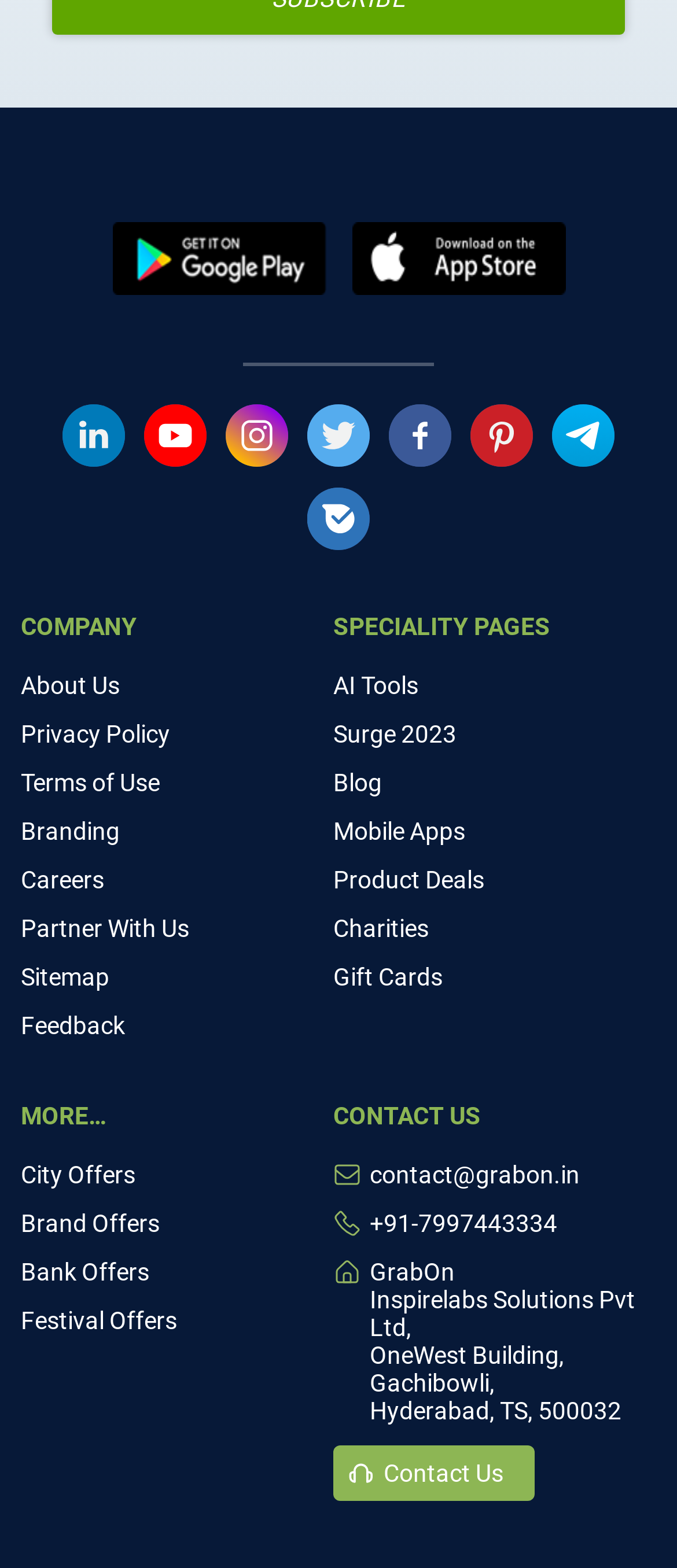Where is GrabOn Inspirelabs Solutions Pvt Ltd located?
Please answer the question with as much detail and depth as you can.

The webpage provides the address of GrabOn Inspirelabs Solutions Pvt Ltd as OneWest Building, Gachibowli, Hyderabad, TS, 500032, which is the location of the company.